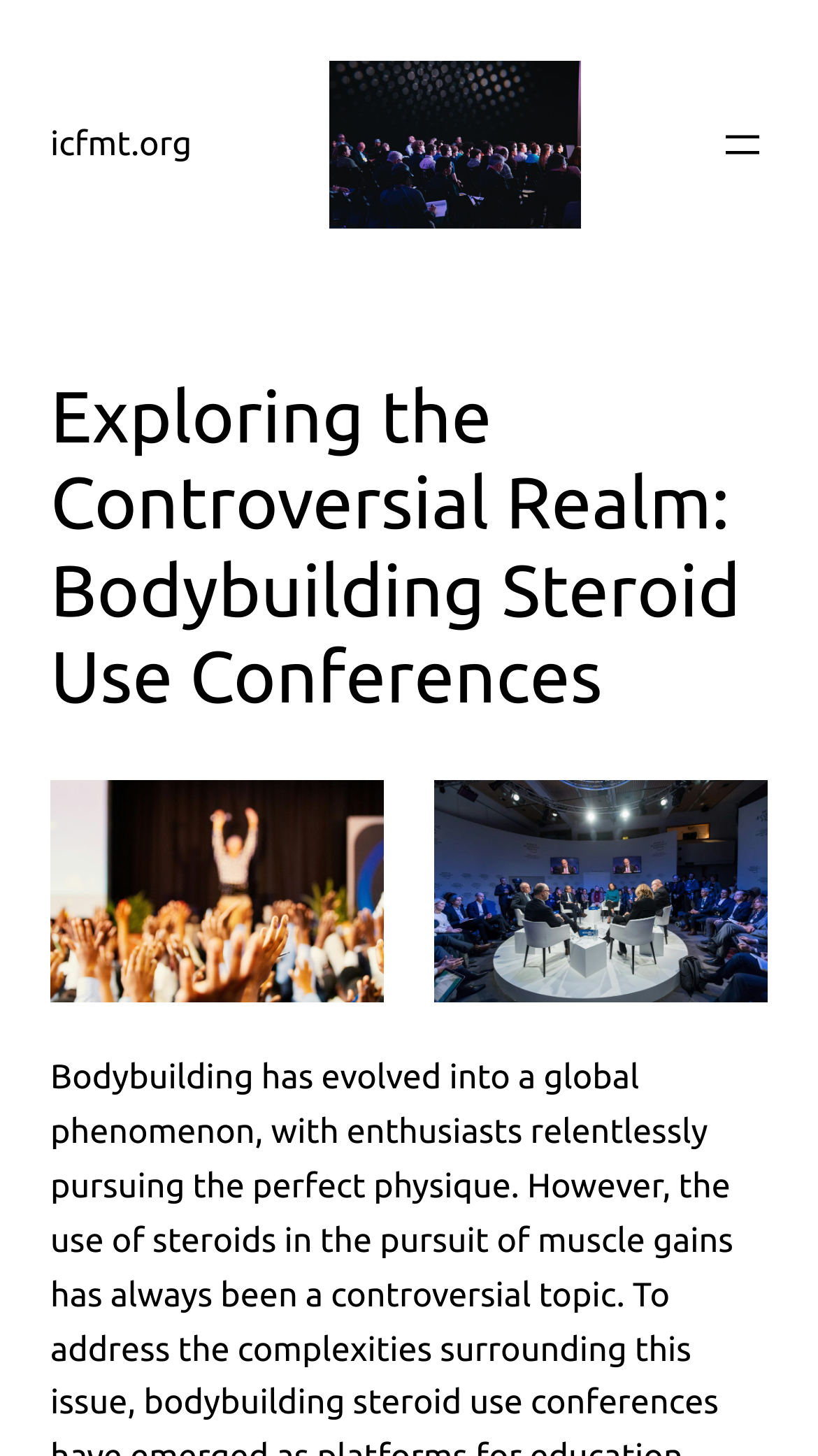What is the purpose of the button at the top right corner?
Look at the screenshot and respond with a single word or phrase.

Open menu